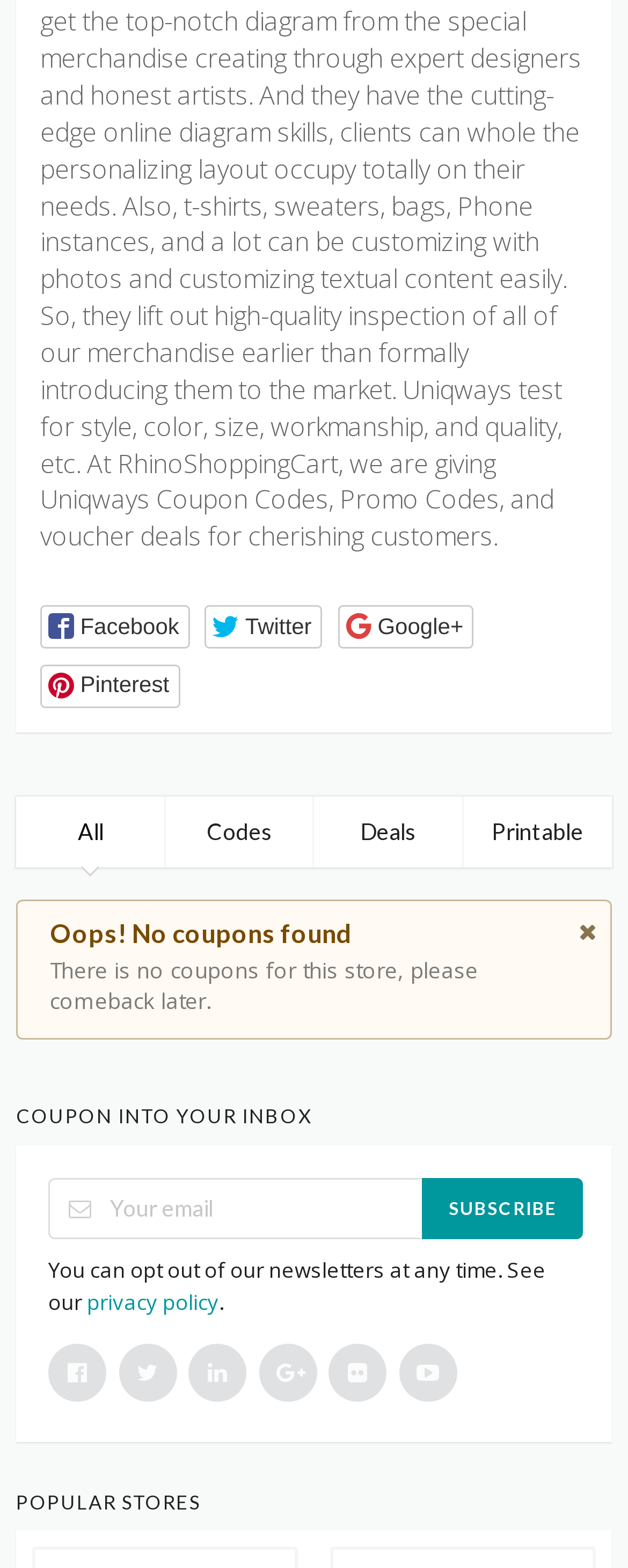Identify the bounding box coordinates for the UI element described as follows: parent_node: SUBSCRIBE name="EMAIL" placeholder="Your email". Use the format (top-left x, top-left y, bottom-right x, bottom-right y) and ensure all values are floating point numbers between 0 and 1.

[0.077, 0.751, 0.654, 0.79]